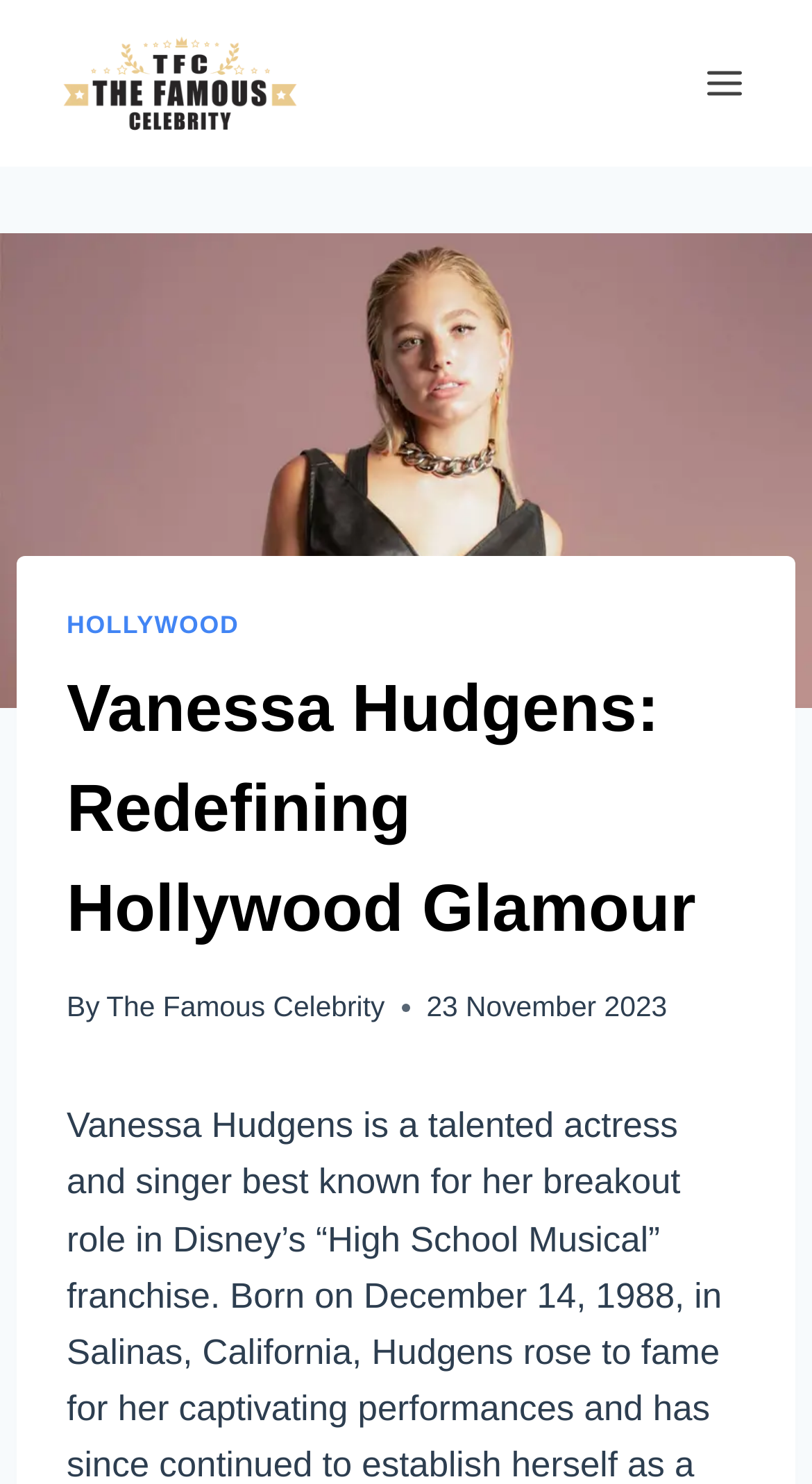Using the details in the image, give a detailed response to the question below:
What is the category of the article?

The category of the article can be found in the header section, where it says 'HOLLYWOOD'.